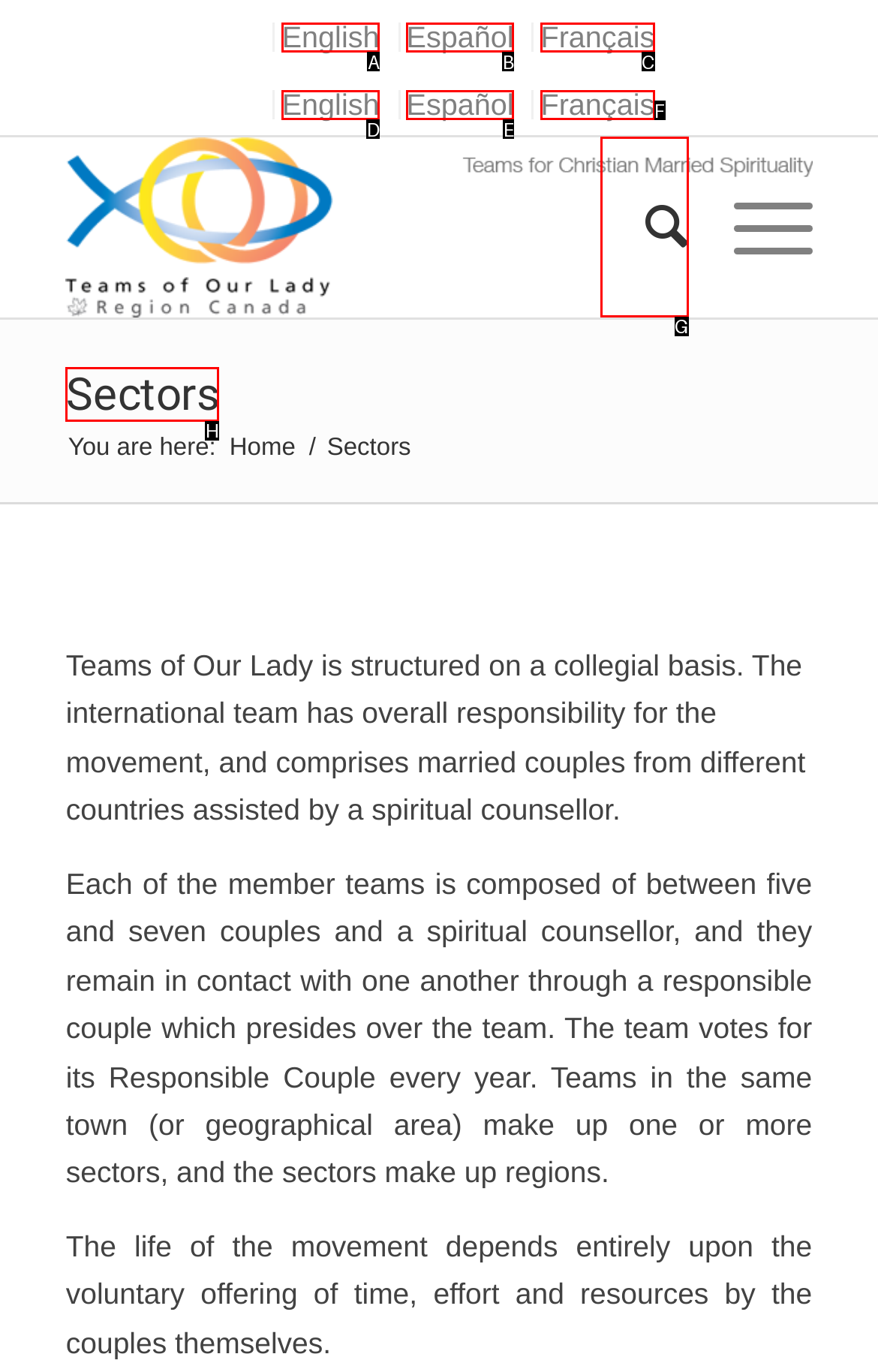Determine which HTML element to click for this task: Search for something Provide the letter of the selected choice.

G